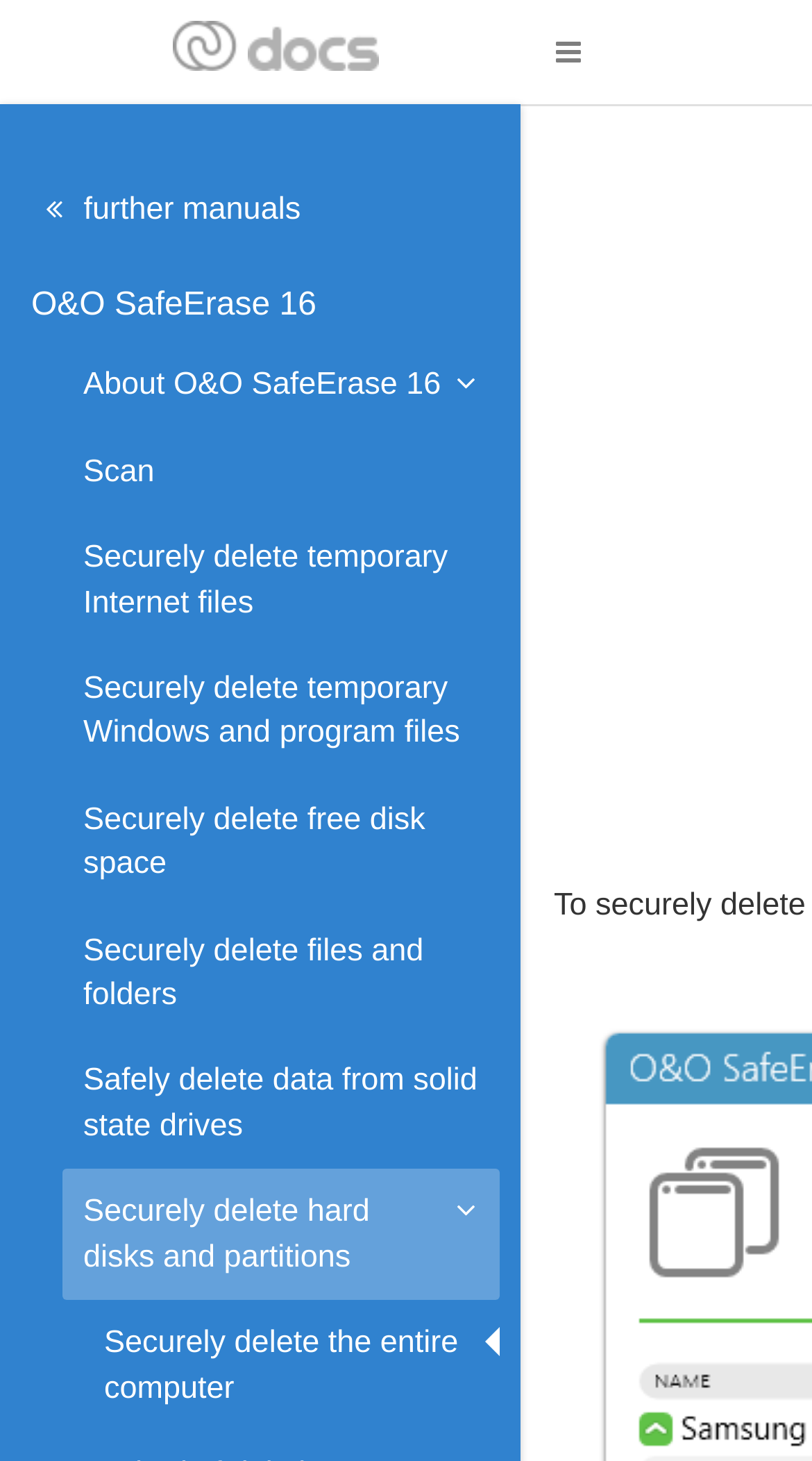What is the last option to delete data securely?
Using the image as a reference, give a one-word or short phrase answer.

Securely delete the entire computer